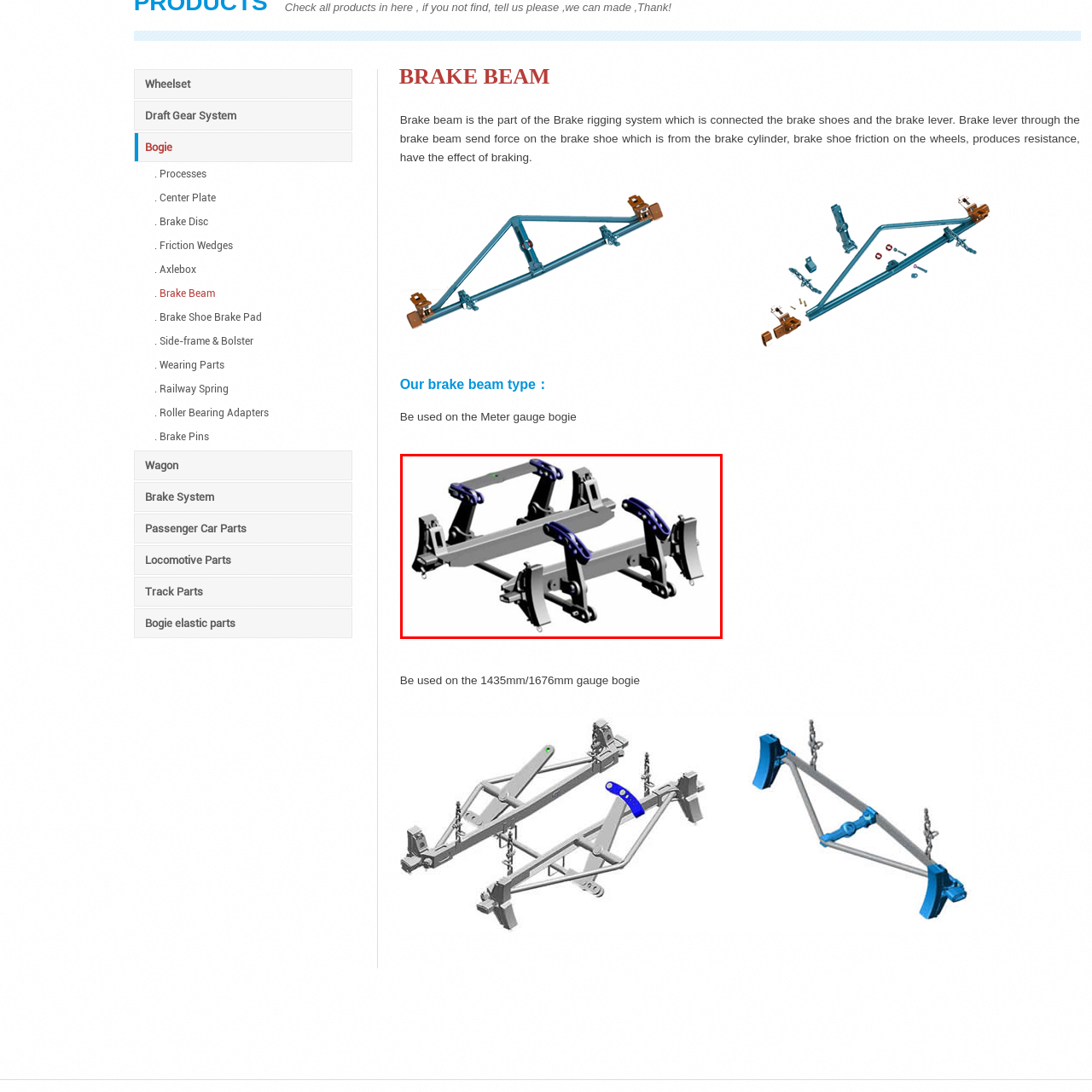Observe the area inside the red box, What is the purpose of the blue highlights on the assembly? Respond with a single word or phrase.

Emphasize articulation points